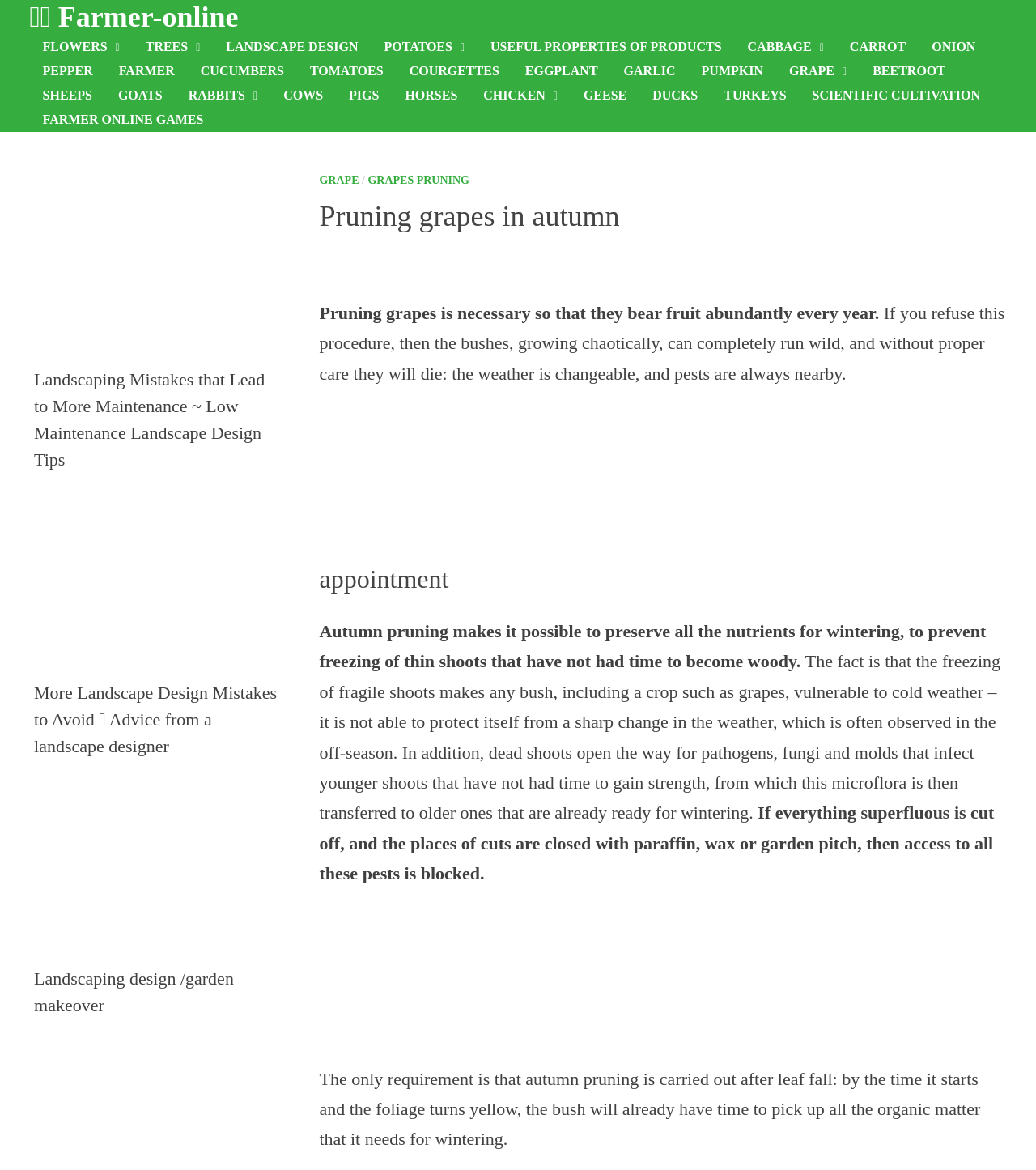What is the main topic of this webpage?
Respond with a short answer, either a single word or a phrase, based on the image.

Pruning grapes